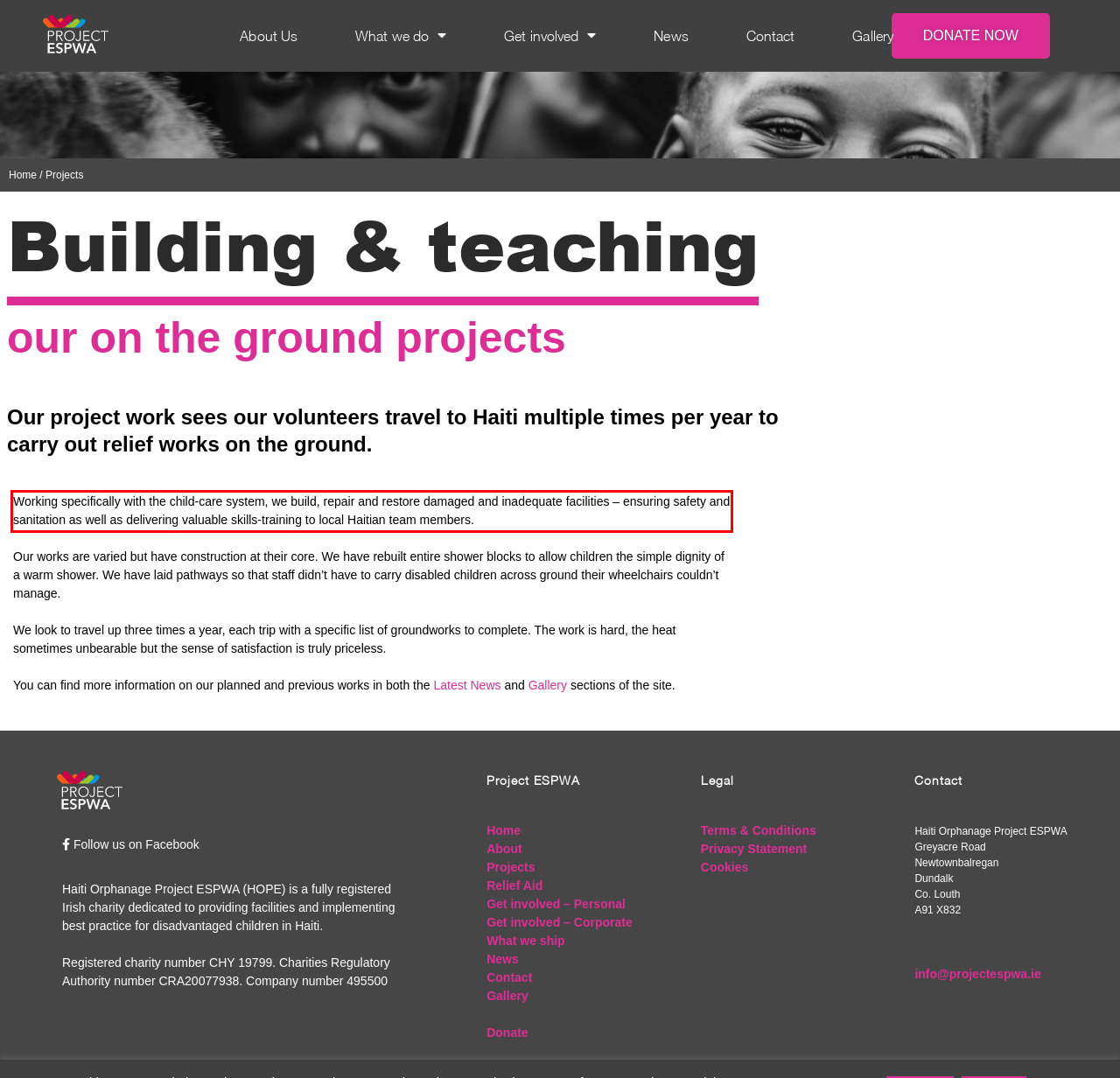Please recognize and transcribe the text located inside the red bounding box in the webpage image.

Working specifically with the child-care system, we build, repair and restore damaged and inadequate facilities – ensuring safety and sanitation as well as delivering valuable skills-training to local Haitian team members.